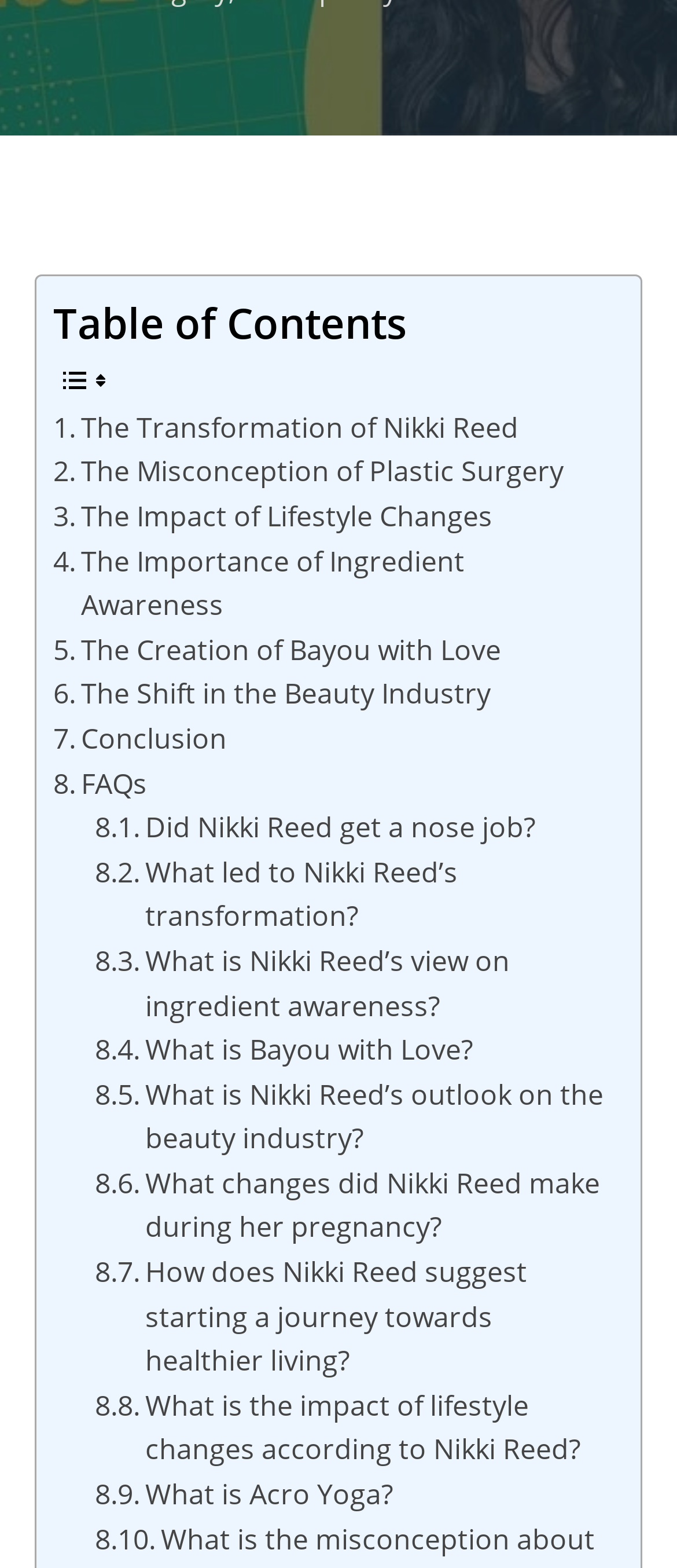From the webpage screenshot, predict the bounding box coordinates (top-left x, top-left y, bottom-right x, bottom-right y) for the UI element described here: The Transformation of Nikki Reed

[0.078, 0.259, 0.766, 0.287]